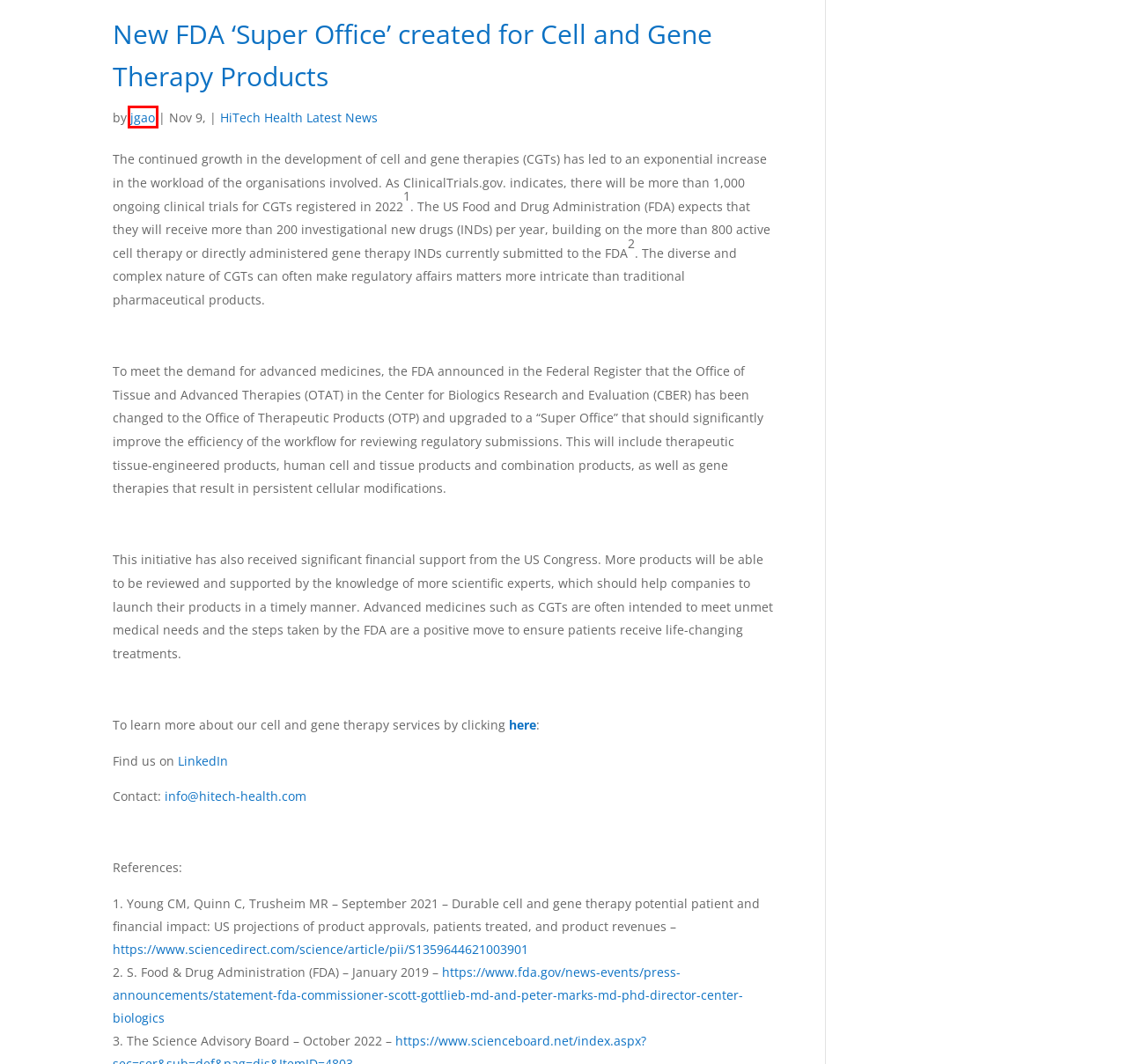You are given a screenshot depicting a webpage with a red bounding box around a UI element. Select the description that best corresponds to the new webpage after clicking the selected element. Here are the choices:
A. jgao, Author at HiTech Health
B. EXPERIENCE | English meaning - Cambridge Dictionary
C. HiTech Health Latest News Archives - HiTech Health
D. Cell and Gene Therapy Qualified Persons - HiTech Health - QP Services
E. CLAIM | English meaning - Cambridge Dictionary
F. Product Development, Launch & Supply - HiTech Health
G. jgao, Author at HiTech Health - Page 3 of 3
H. Good Distribution Practice (GDP): 3 Considerations for Ensuring Compliance - HiTech Health

A